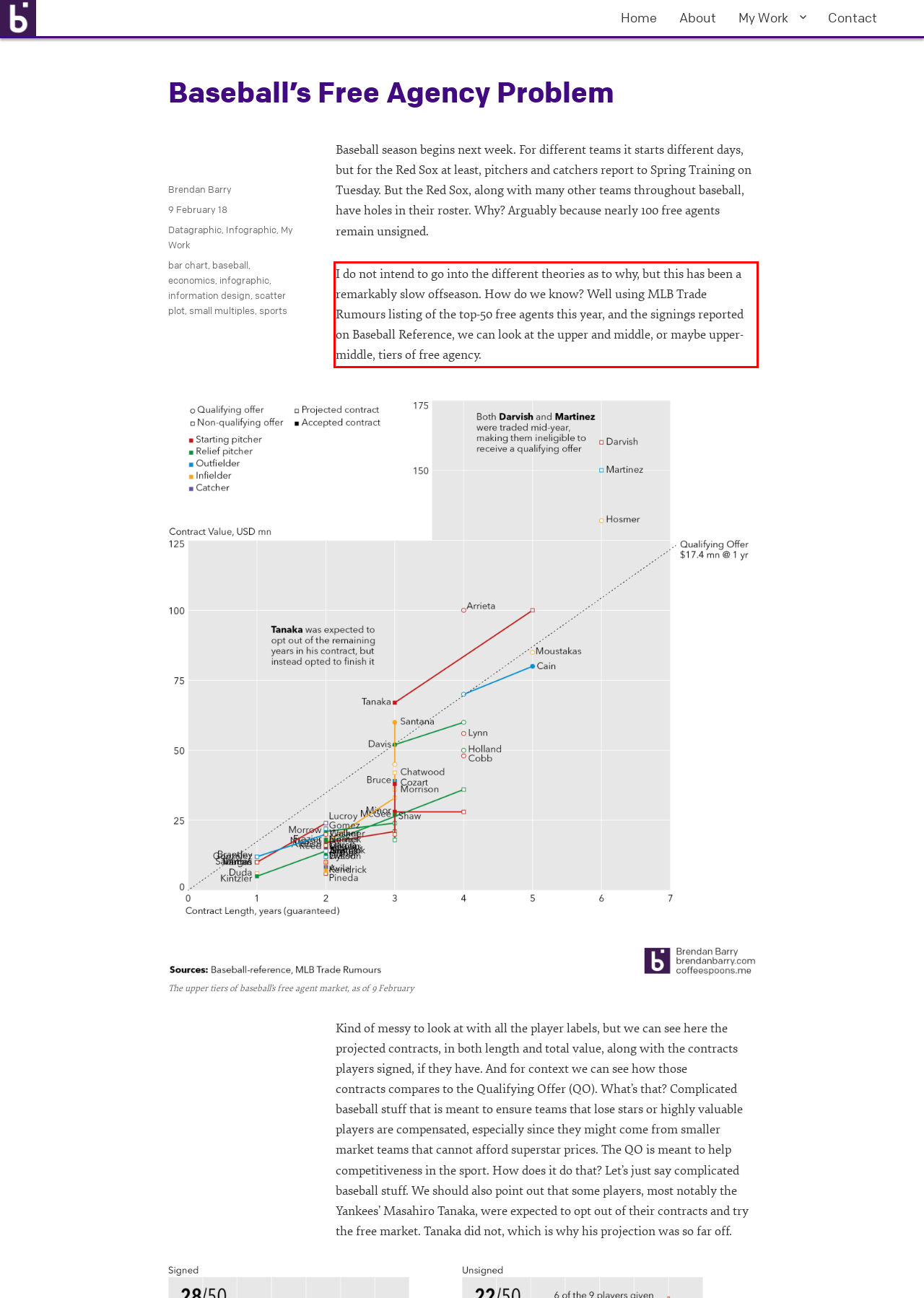Identify the red bounding box in the webpage screenshot and perform OCR to generate the text content enclosed.

I do not intend to go into the different theories as to why, but this has been a remarkably slow offseason. How do we know? Well using MLB Trade Rumours listing of the top-50 free agents this year, and the signings reported on Baseball Reference, we can look at the upper and middle, or maybe upper-middle, tiers of free agency.